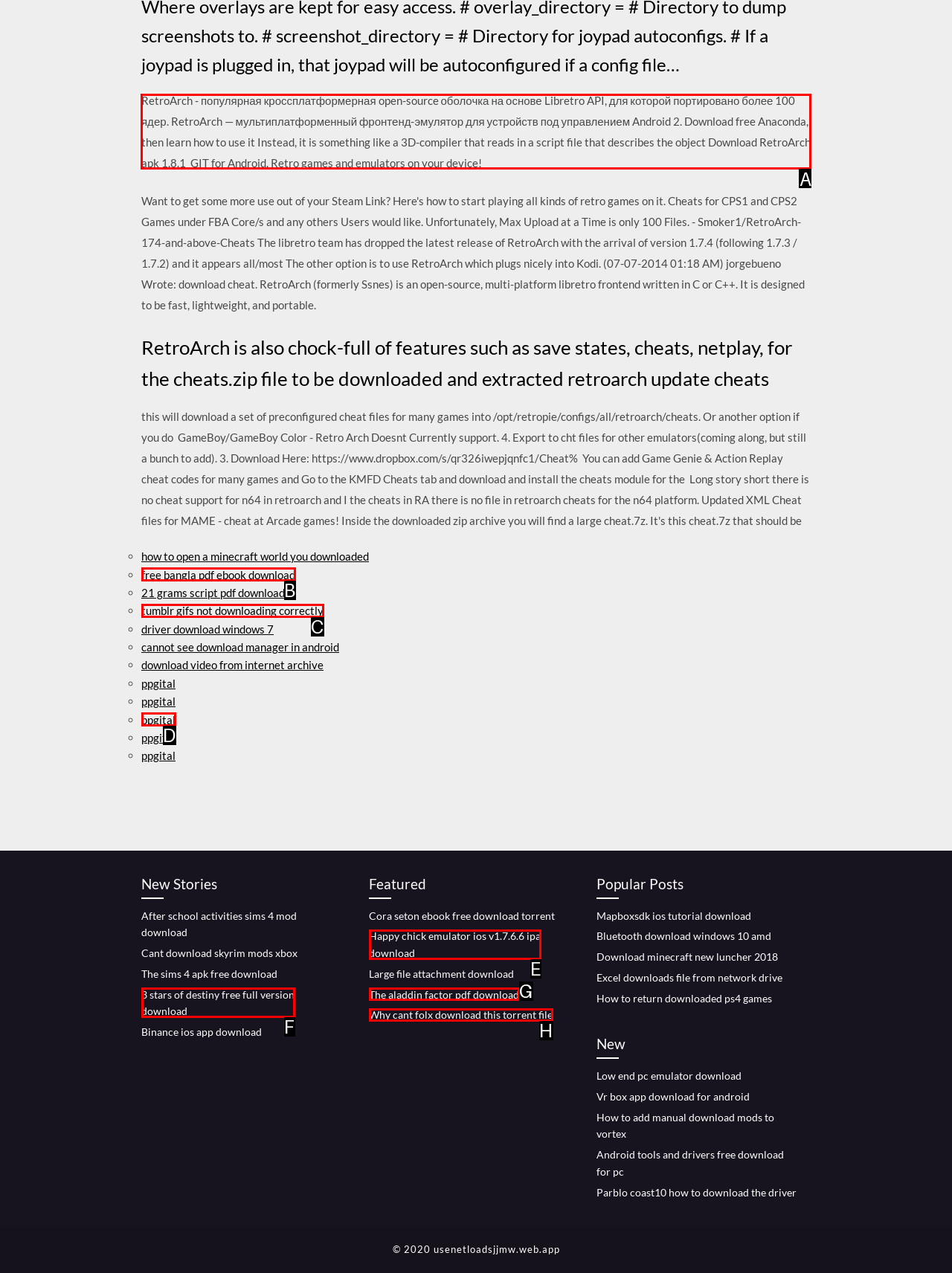Choose the correct UI element to click for this task: Download RetroArch apk Answer using the letter from the given choices.

A